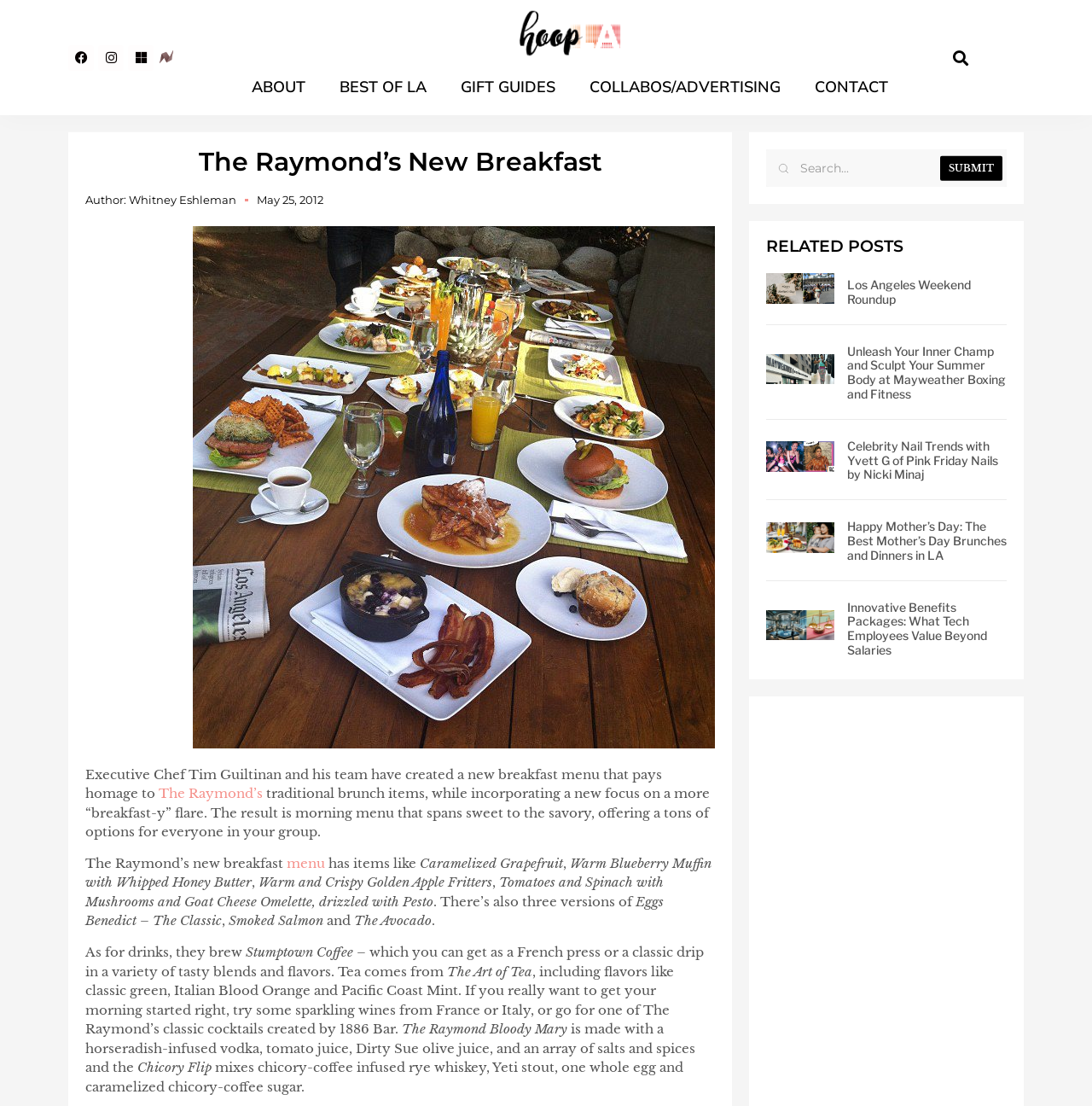Please identify the bounding box coordinates of the clickable element to fulfill the following instruction: "Read the article by Whitney Eshleman". The coordinates should be four float numbers between 0 and 1, i.e., [left, top, right, bottom].

[0.078, 0.174, 0.216, 0.189]